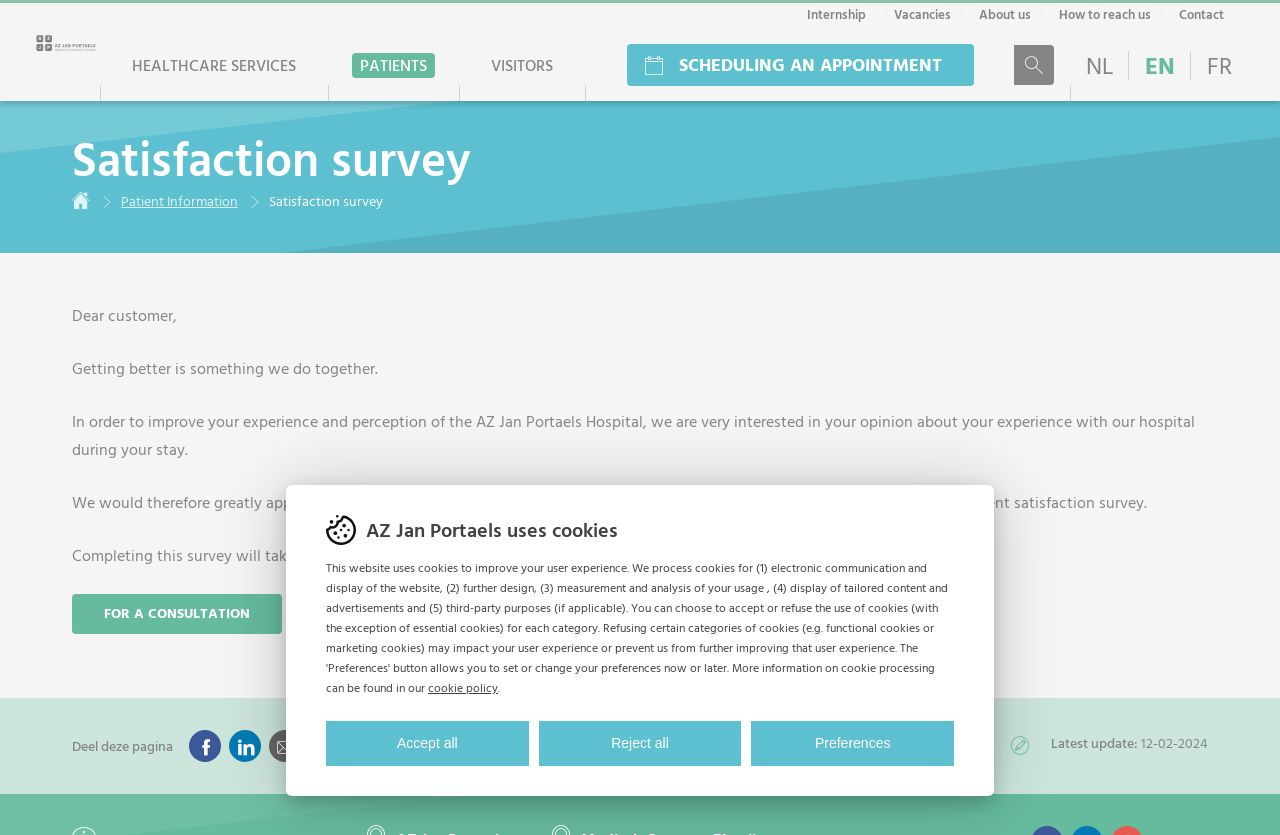Can you find the bounding box coordinates for the UI element given this description: "For an emergency visit"? Provide the coordinates as four float numbers between 0 and 1: [left, top, right, bottom].

[0.396, 0.711, 0.582, 0.759]